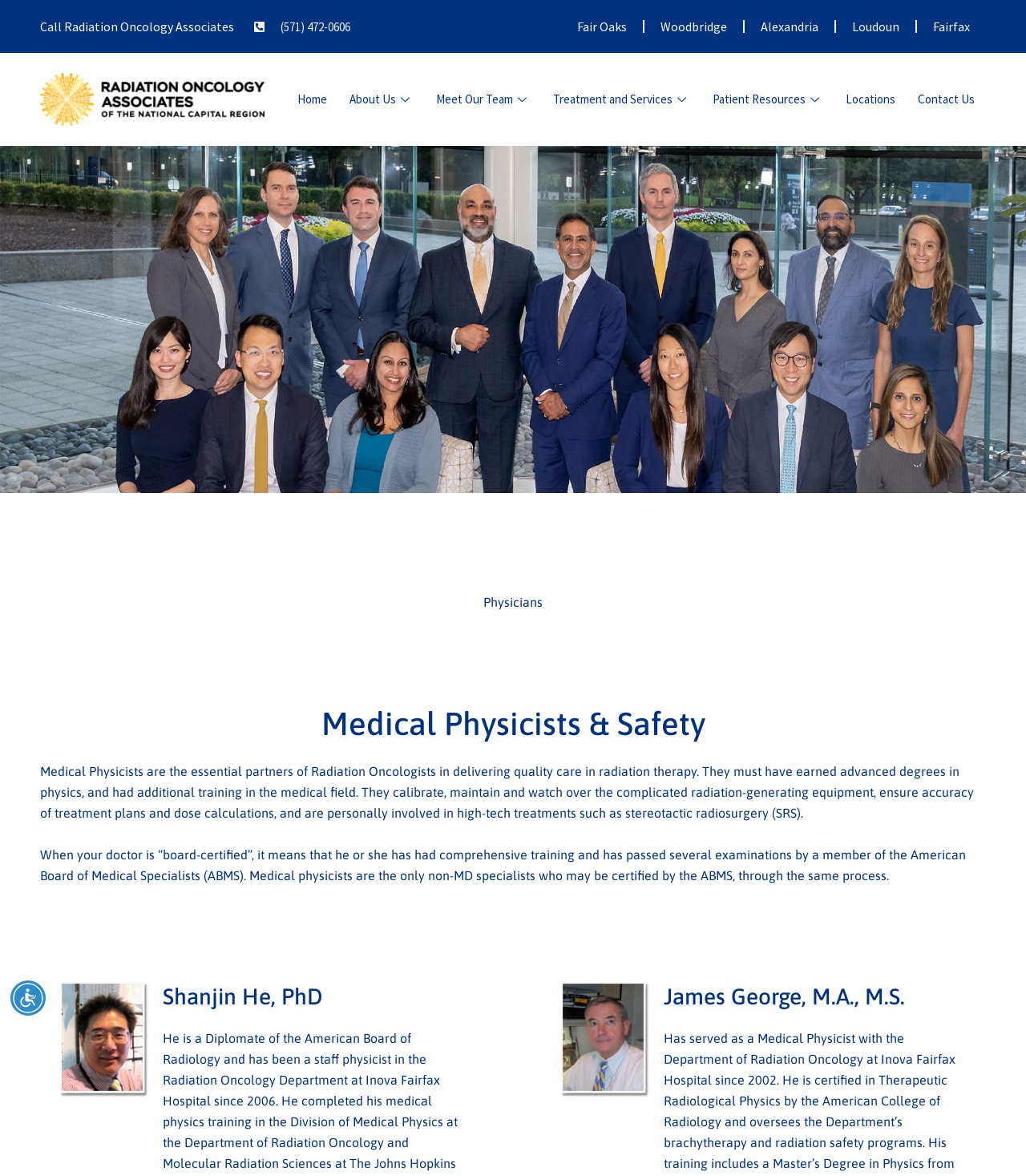Please determine the bounding box coordinates for the UI element described as: "Woodbridge".

[0.628, 0.007, 0.724, 0.038]